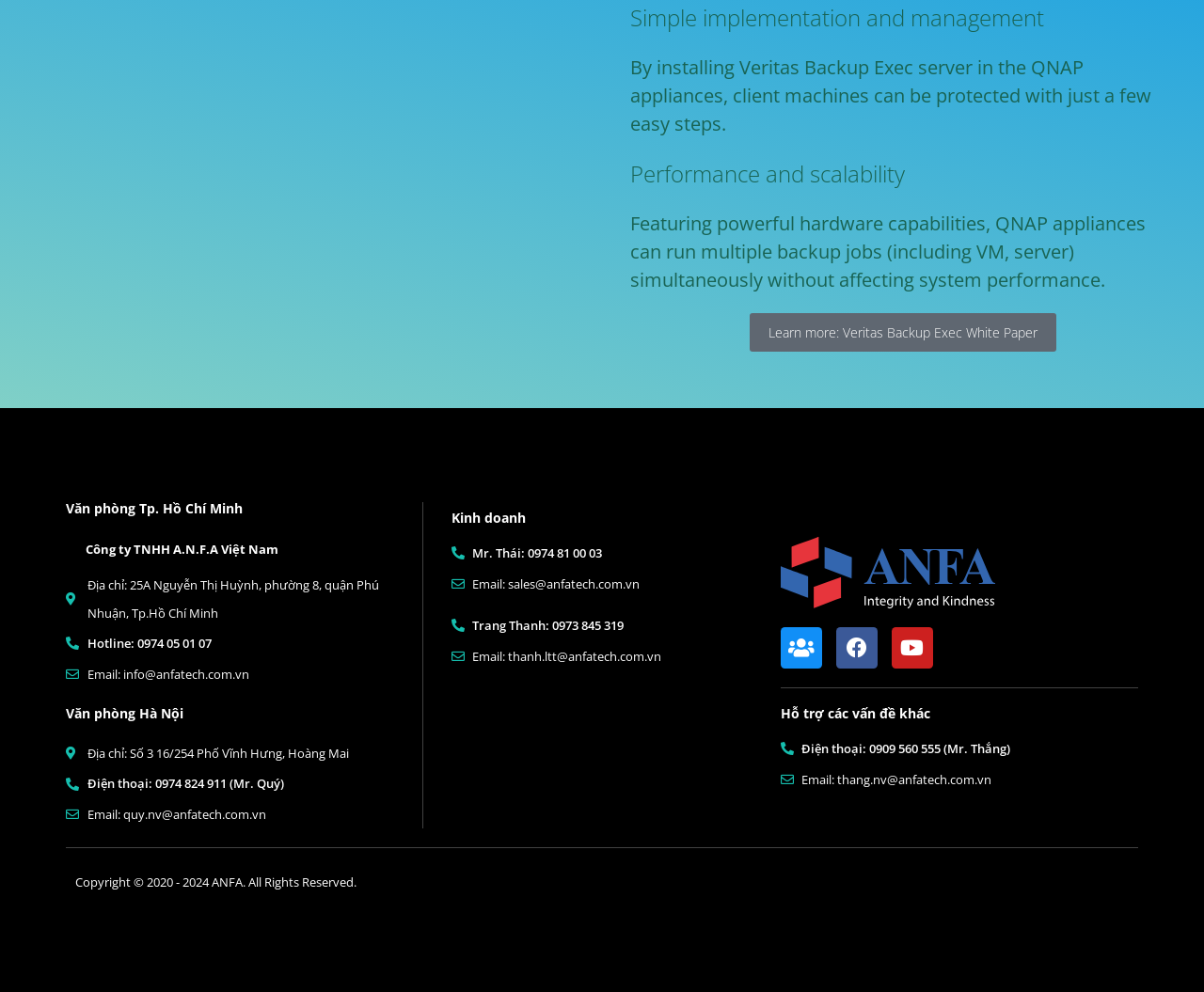Based on the element description: "Hotline: 0974 05 01 07", identify the UI element and provide its bounding box coordinates. Use four float numbers between 0 and 1, [left, top, right, bottom].

[0.055, 0.639, 0.351, 0.658]